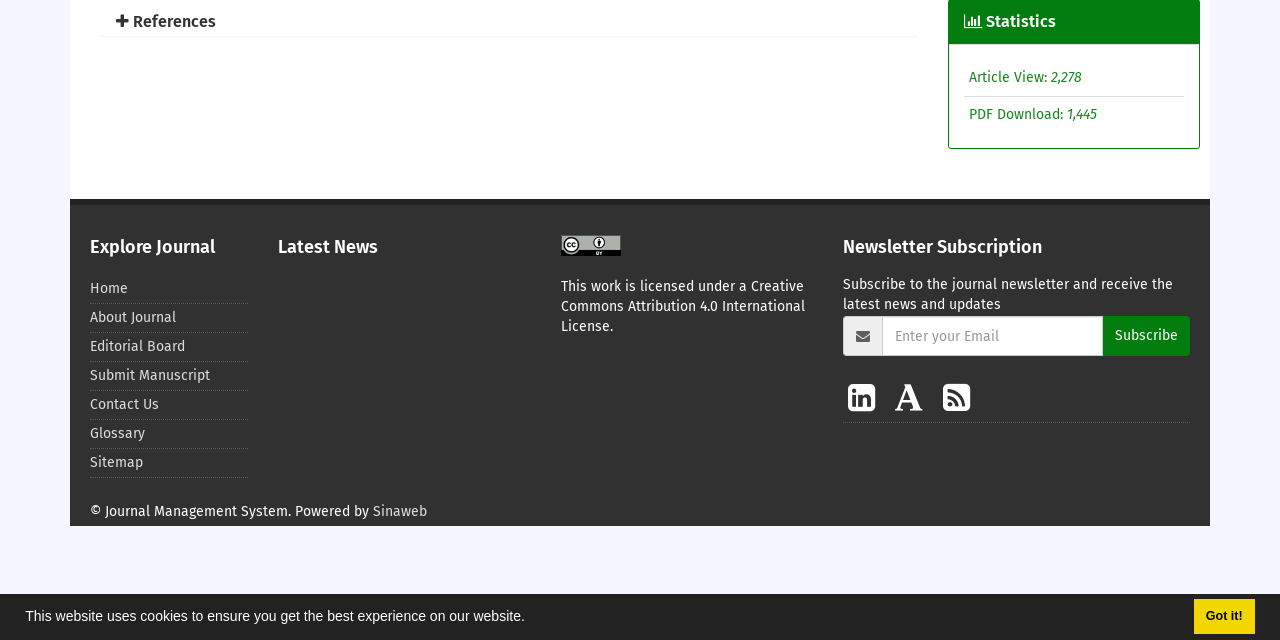Locate the UI element described as follows: "Article View: 2,278". Return the bounding box coordinates as four float numbers between 0 and 1 in the order [left, top, right, bottom].

[0.757, 0.108, 0.845, 0.135]